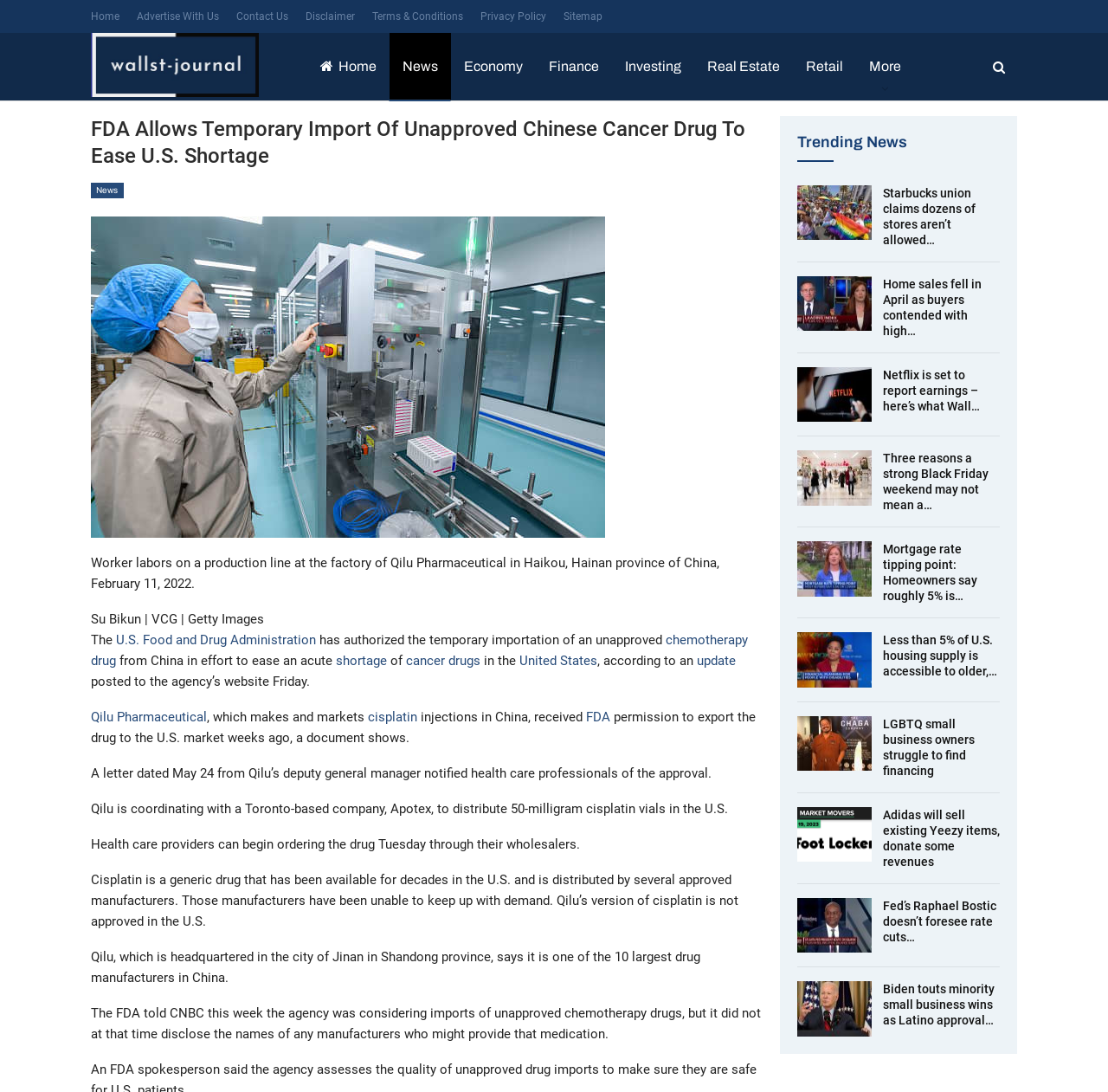What is the name of the chemotherapy drug mentioned in the article?
Could you please answer the question thoroughly and with as much detail as possible?

The article states that Qilu Pharmaceutical has received permission to export cisplatin, a generic chemotherapy drug, to the U.S. market. This information can be found in the main content of the webpage.